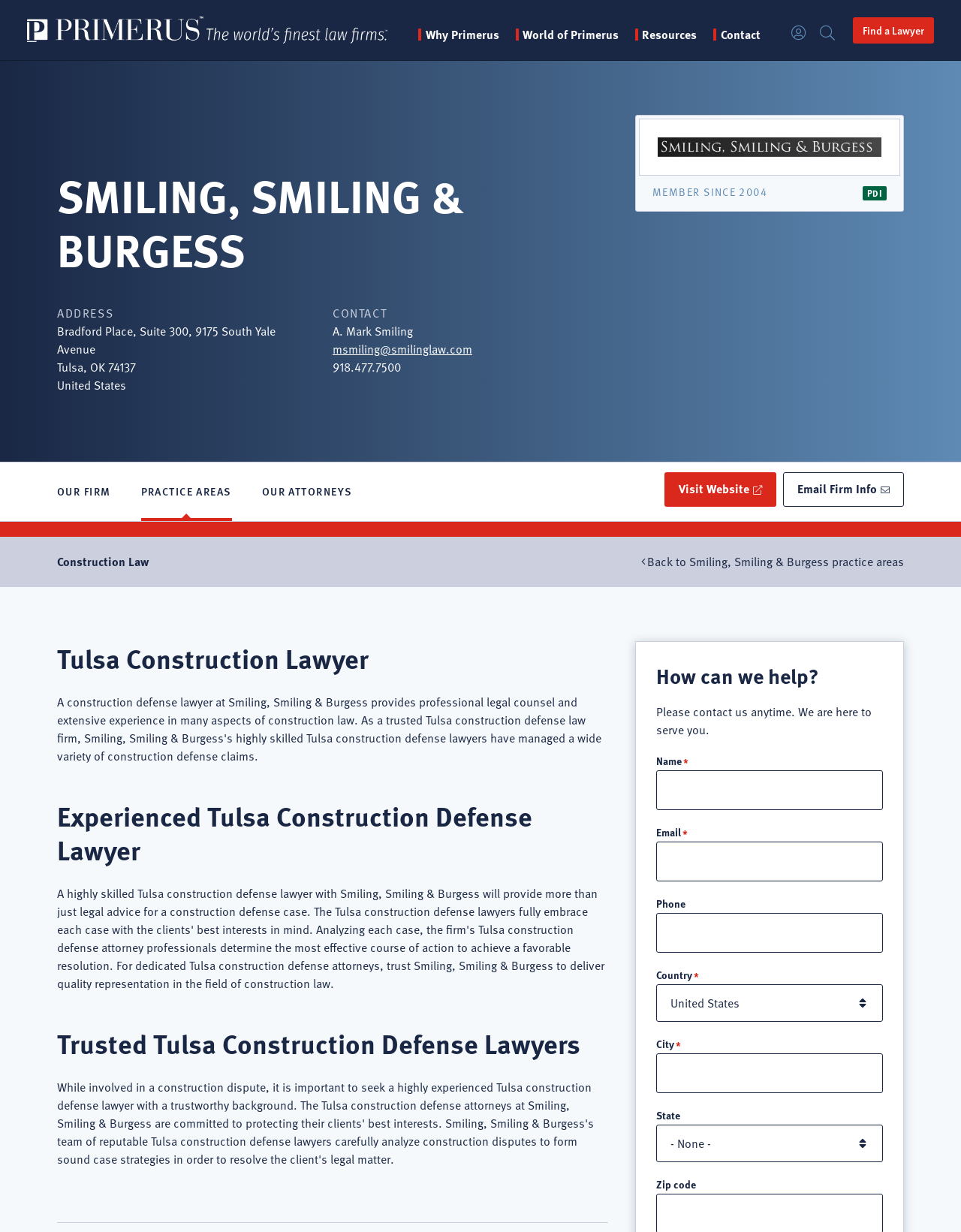Using the provided description Resources, find the bounding box coordinates for the UI element. Provide the coordinates in (top-left x, top-left y, bottom-right x, bottom-right y) format, ensuring all values are between 0 and 1.

[0.661, 0.023, 0.725, 0.033]